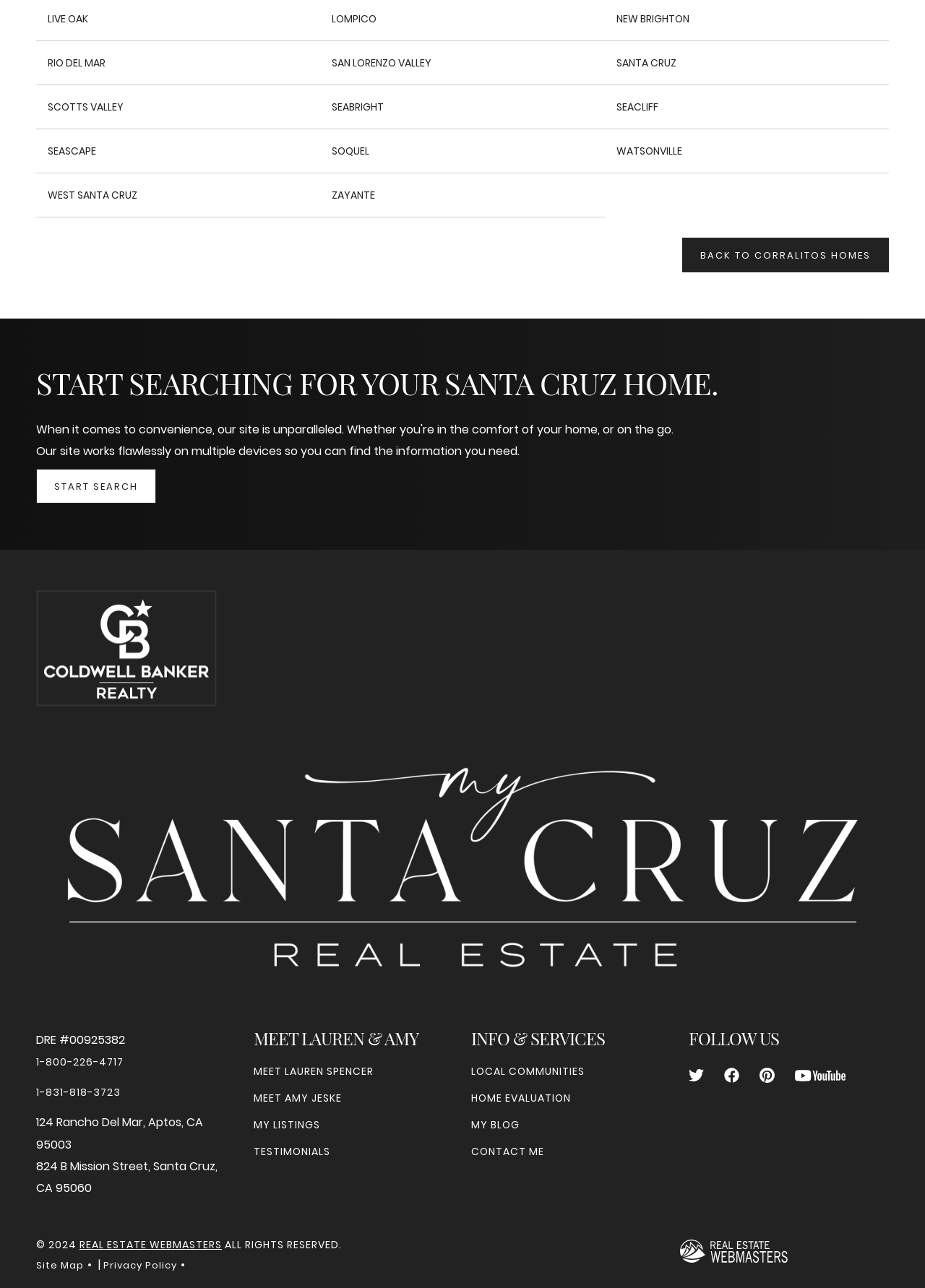Provide the bounding box coordinates, formatted as (top-left x, top-left y, bottom-right x, bottom-right y), with all values being floating point numbers between 0 and 1. Identify the bounding box of the UI element that matches the description: Back To Corralitos Homes

[0.738, 0.185, 0.961, 0.212]